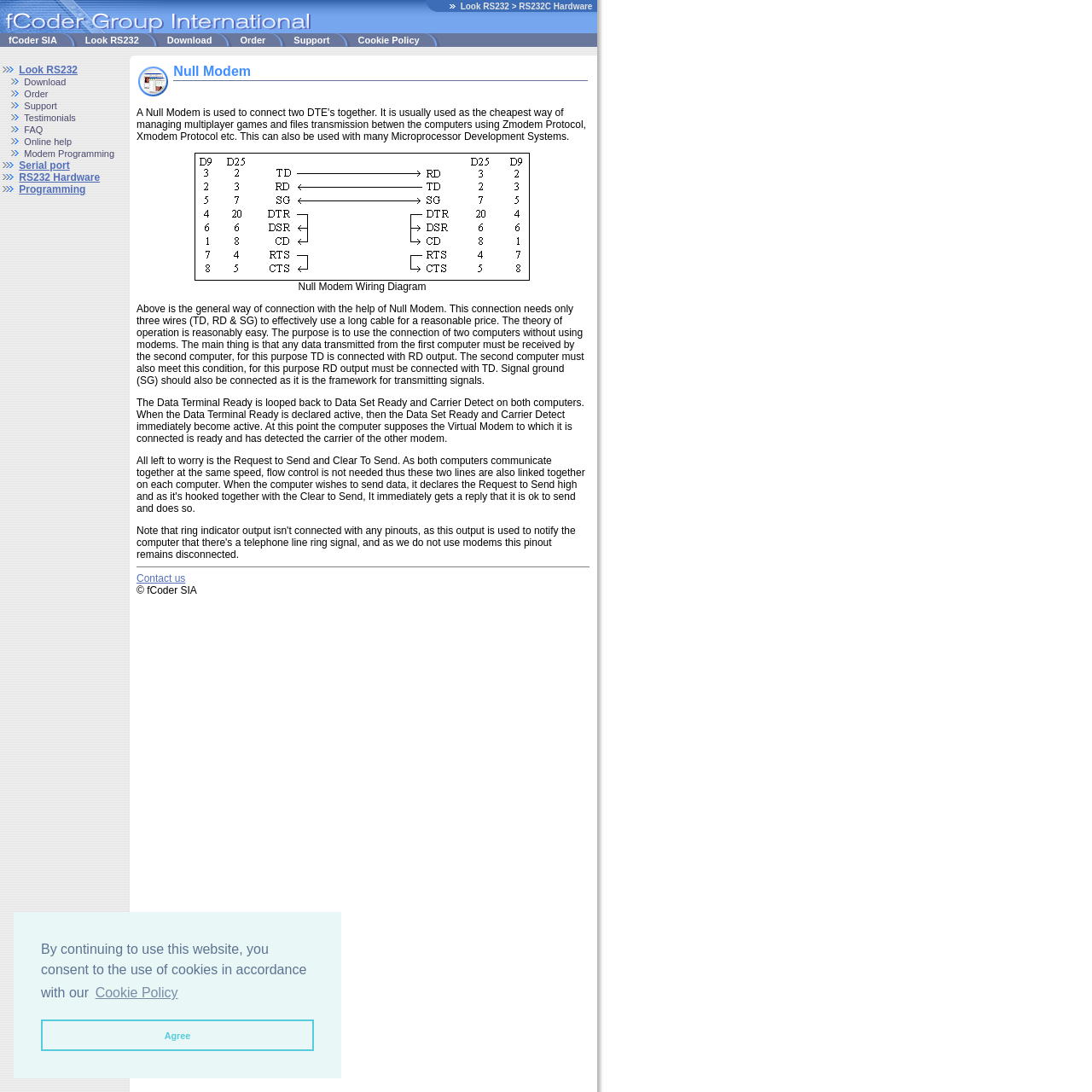Provide the bounding box coordinates for the specified HTML element described in this description: "Download". The coordinates should be four float numbers ranging from 0 to 1, in the format [left, top, right, bottom].

[0.153, 0.032, 0.194, 0.041]